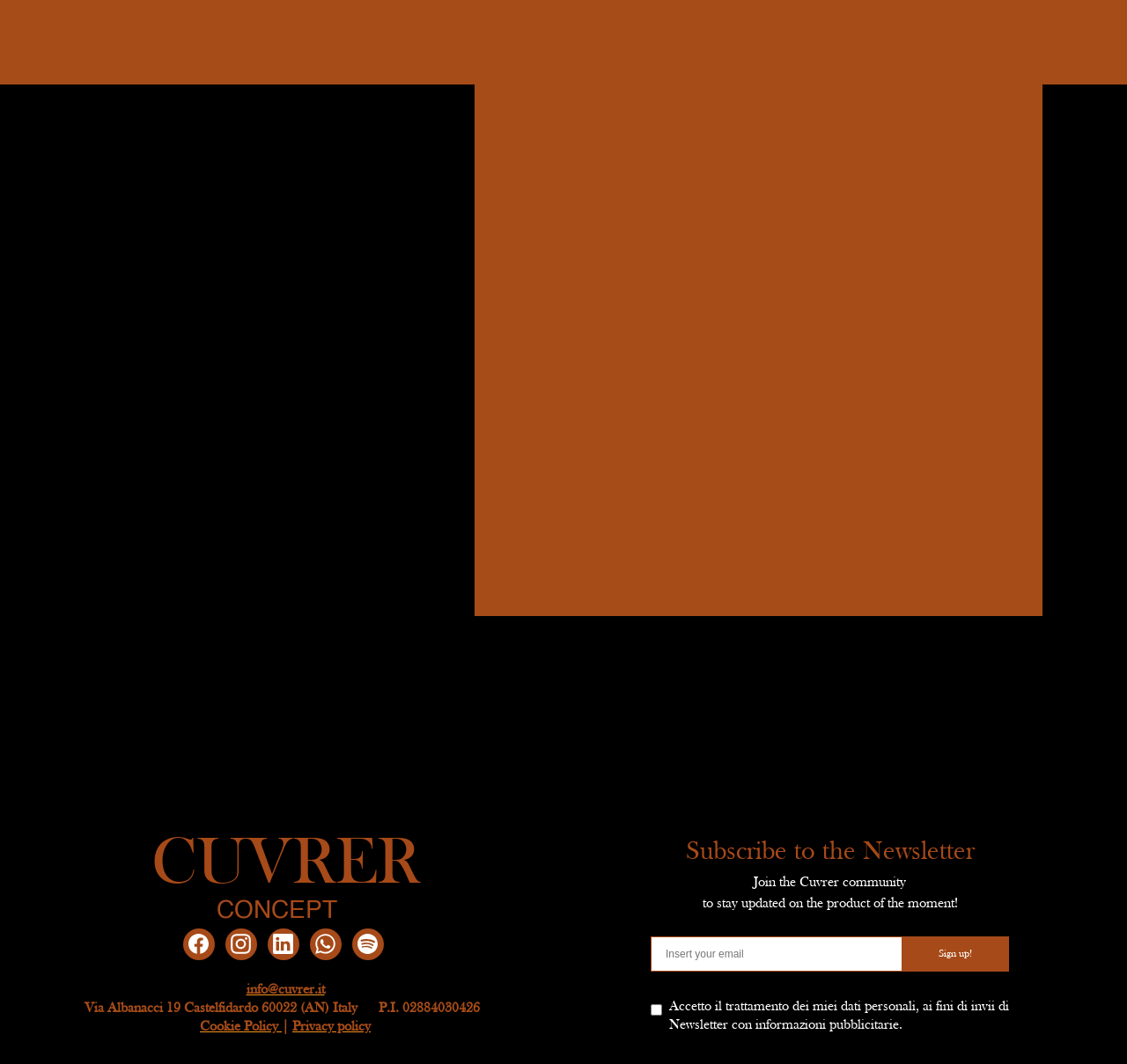From the element description: "info@cuvrer.it", extract the bounding box coordinates of the UI element. The coordinates should be expressed as four float numbers between 0 and 1, in the order [left, top, right, bottom].

[0.215, 0.92, 0.292, 0.938]